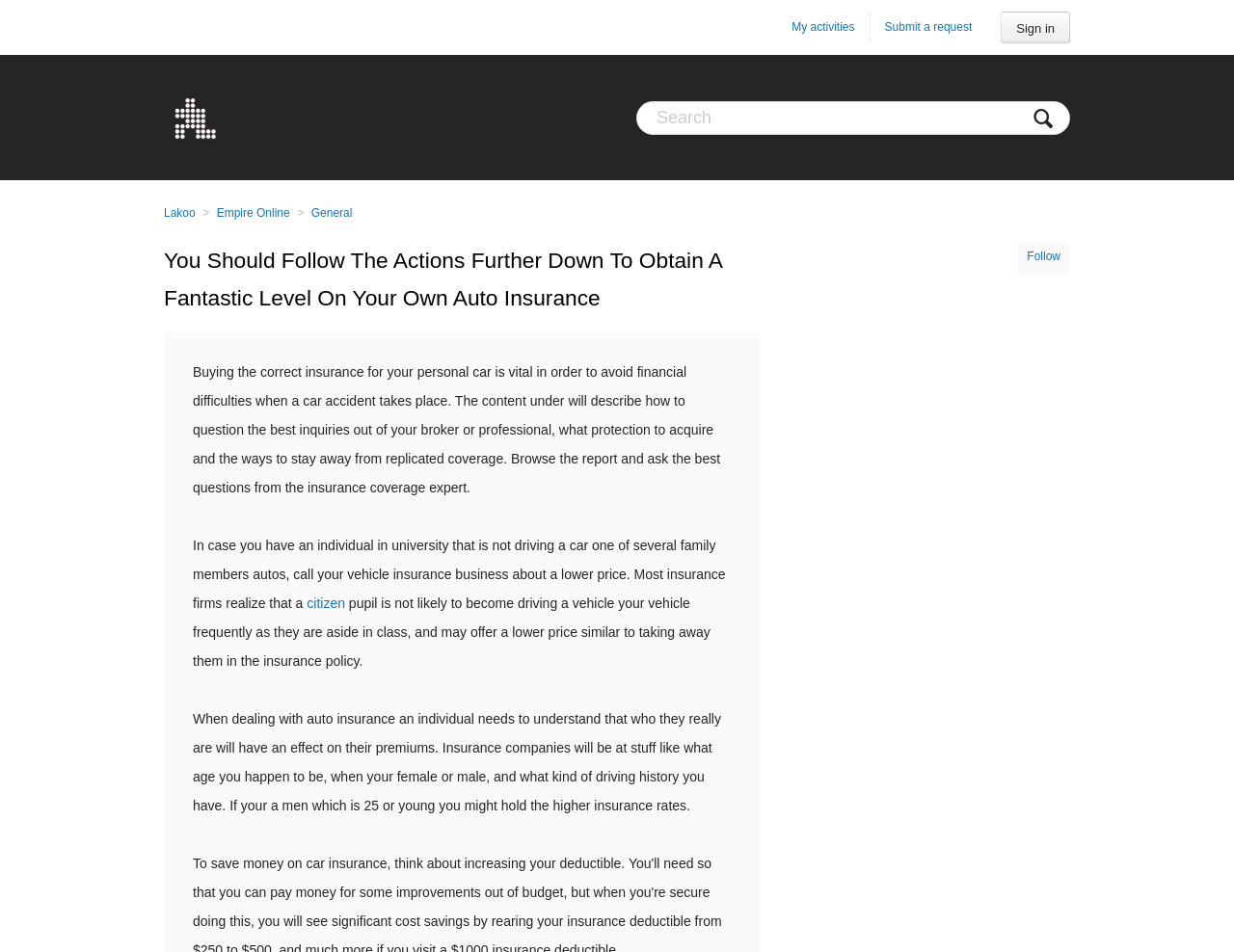Given the element description: "aria-label="Search" name="query" placeholder="Search"", predict the bounding box coordinates of this UI element. The coordinates must be four float numbers between 0 and 1, given as [left, top, right, bottom].

[0.516, 0.106, 0.867, 0.142]